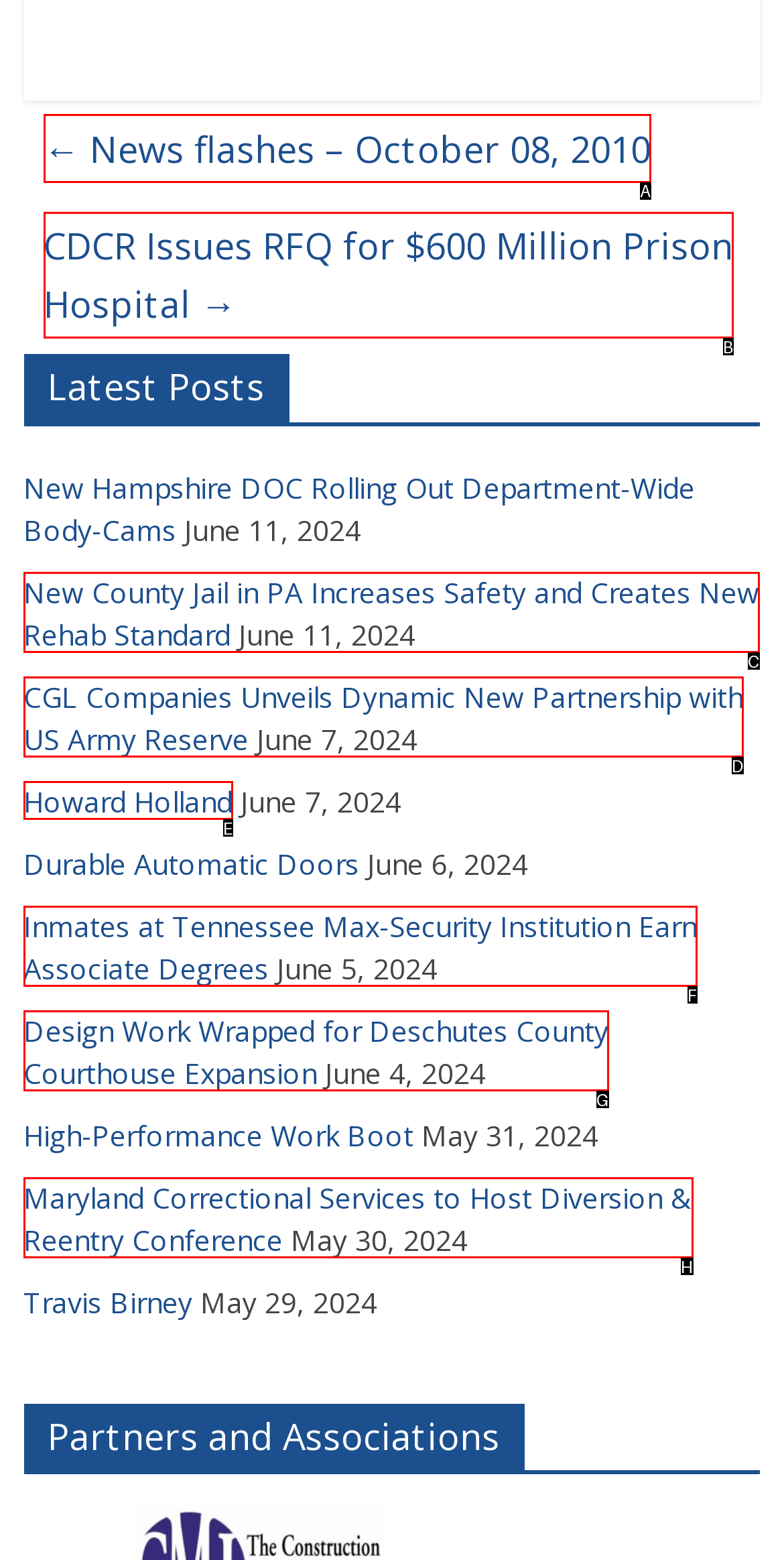From the description: Howard Holland, identify the option that best matches and reply with the letter of that option directly.

E